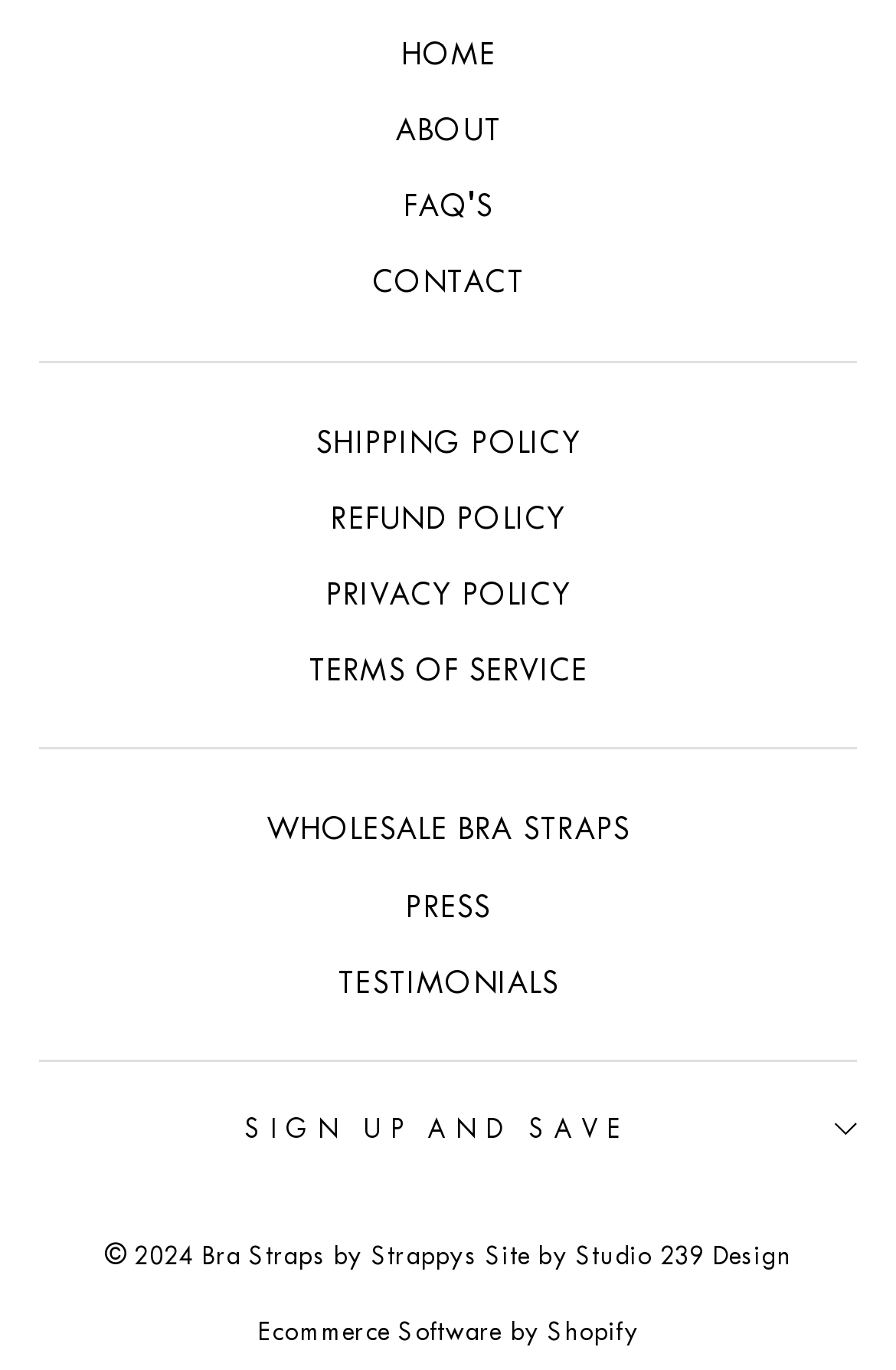Locate the bounding box coordinates of the segment that needs to be clicked to meet this instruction: "Learn more about 'Deep Cleaning' services".

None